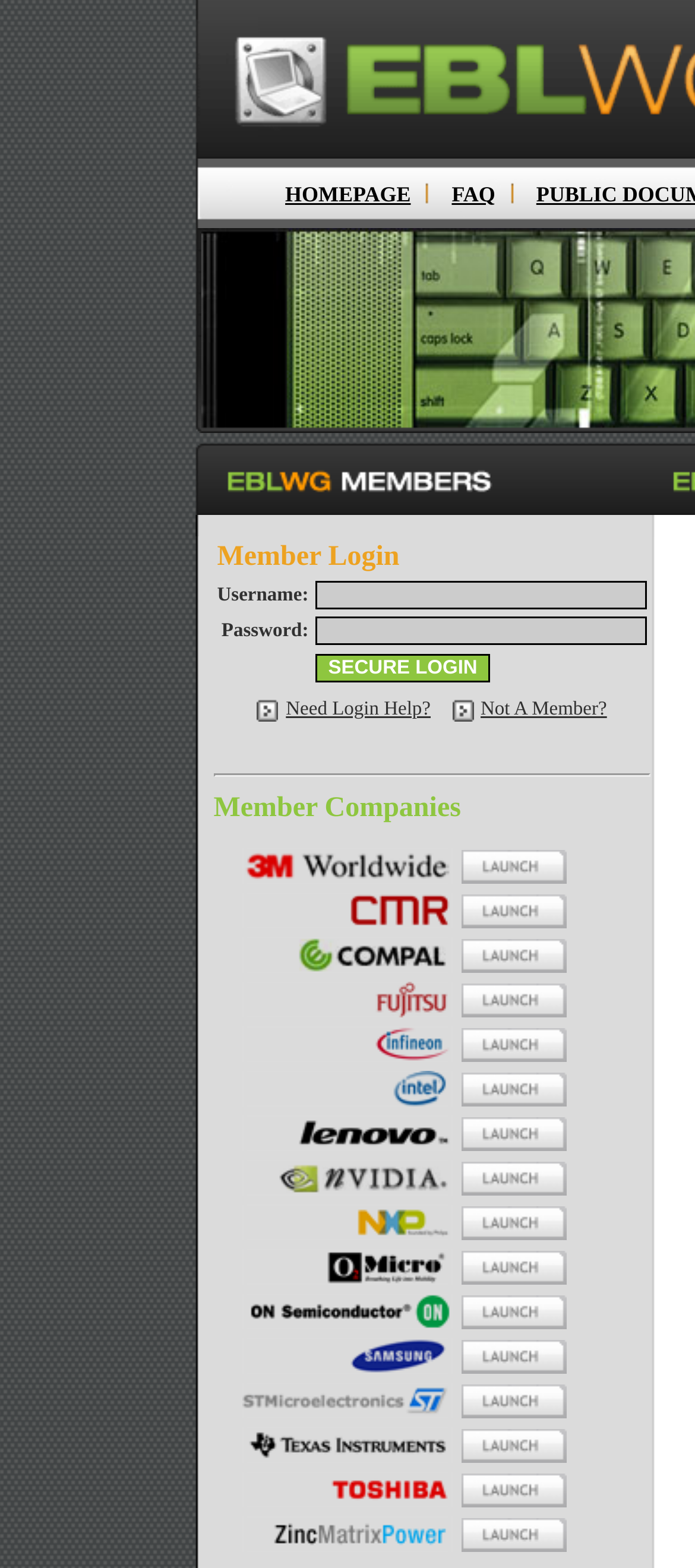What is the title of the section below the login table?
Using the image, answer in one word or phrase.

Member Companies